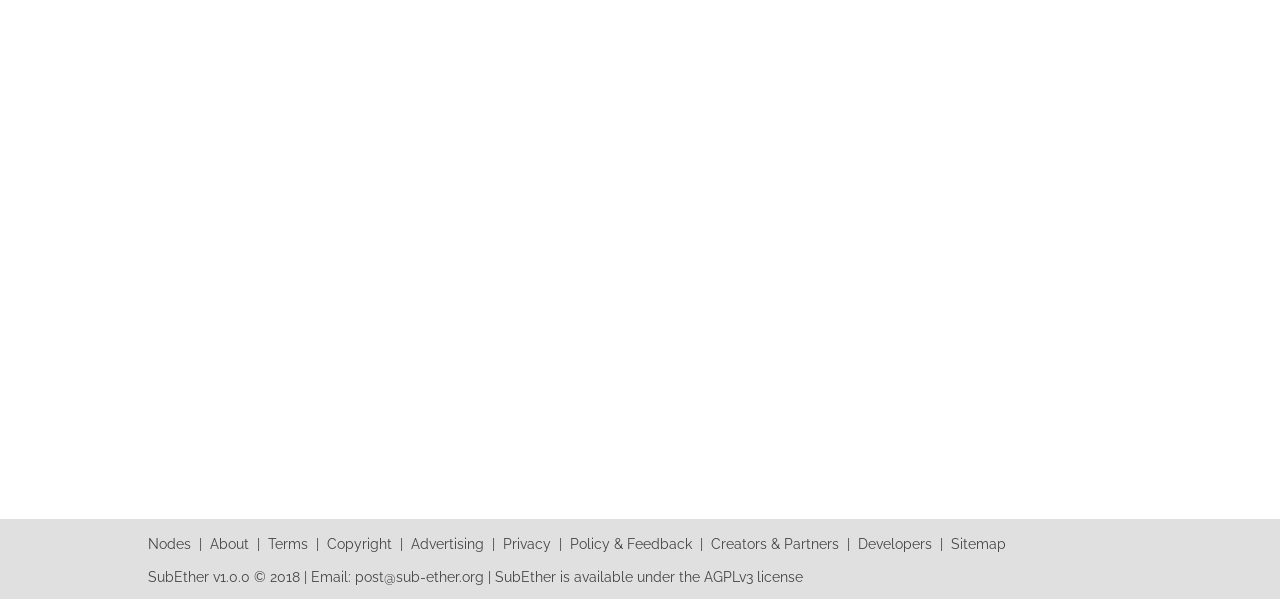Determine the bounding box coordinates for the element that should be clicked to follow this instruction: "contact the website administrator". The coordinates should be given as four float numbers between 0 and 1, in the format [left, top, right, bottom].

[0.277, 0.95, 0.378, 0.977]